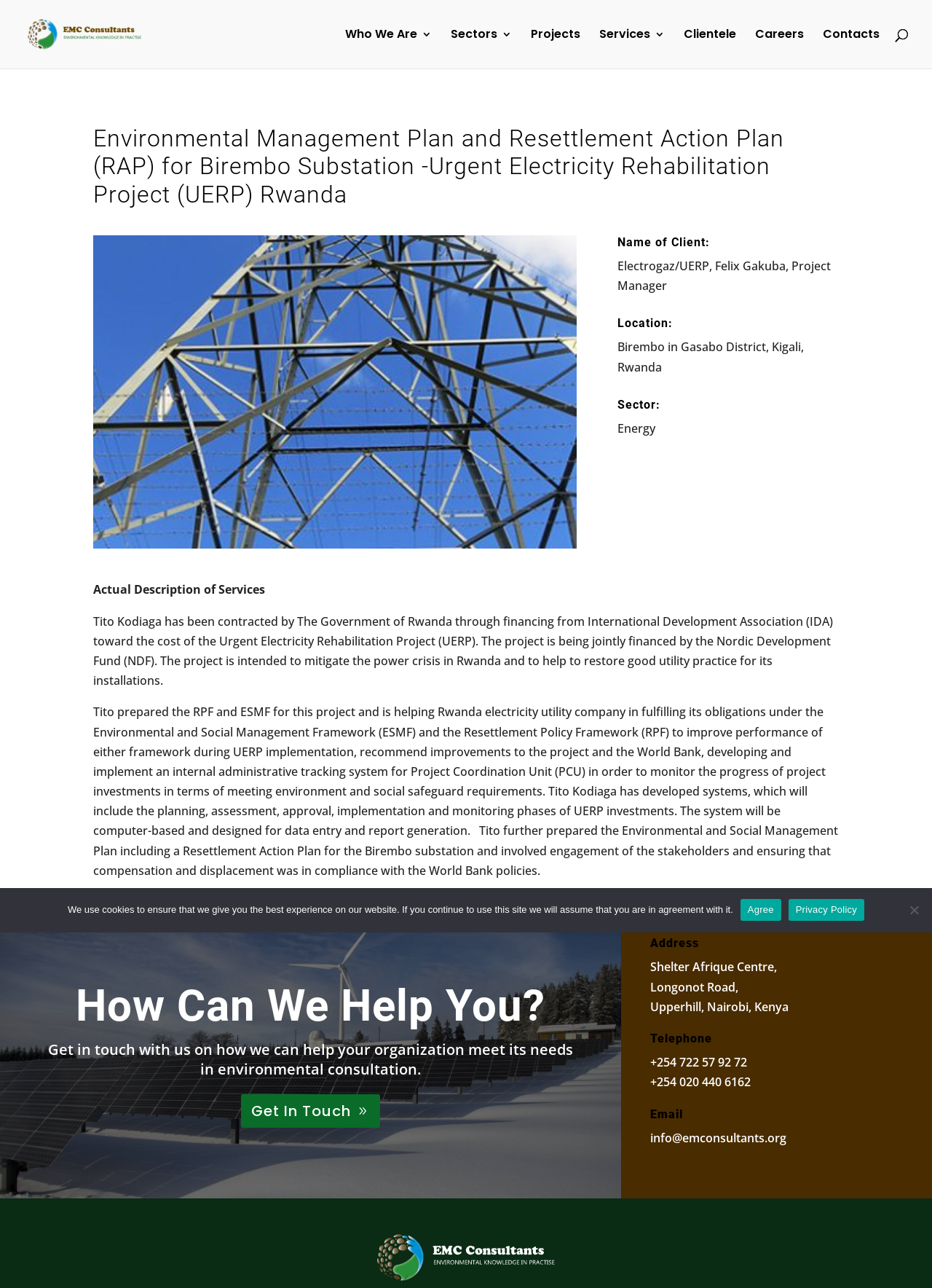Predict the bounding box for the UI component with the following description: "alt="EMC Consultants"".

[0.027, 0.019, 0.25, 0.032]